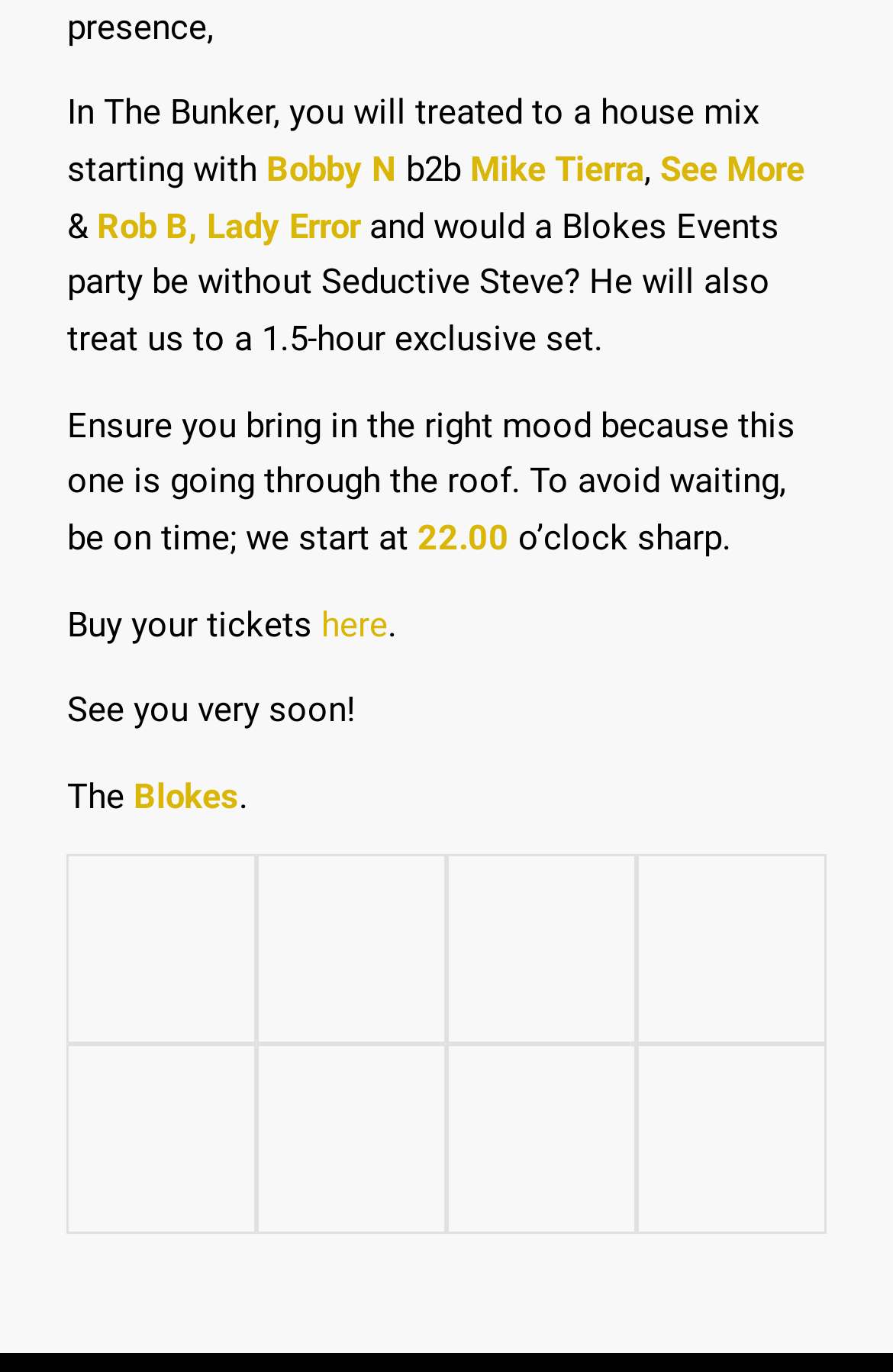Who is performing at the event?
Please elaborate on the answer to the question with detailed information.

The performers' names are mentioned in the text, specifically 'Bobby N', 'Mike Tierra', 'Rob B', 'Lady Error', and 'Seductive Steve'.